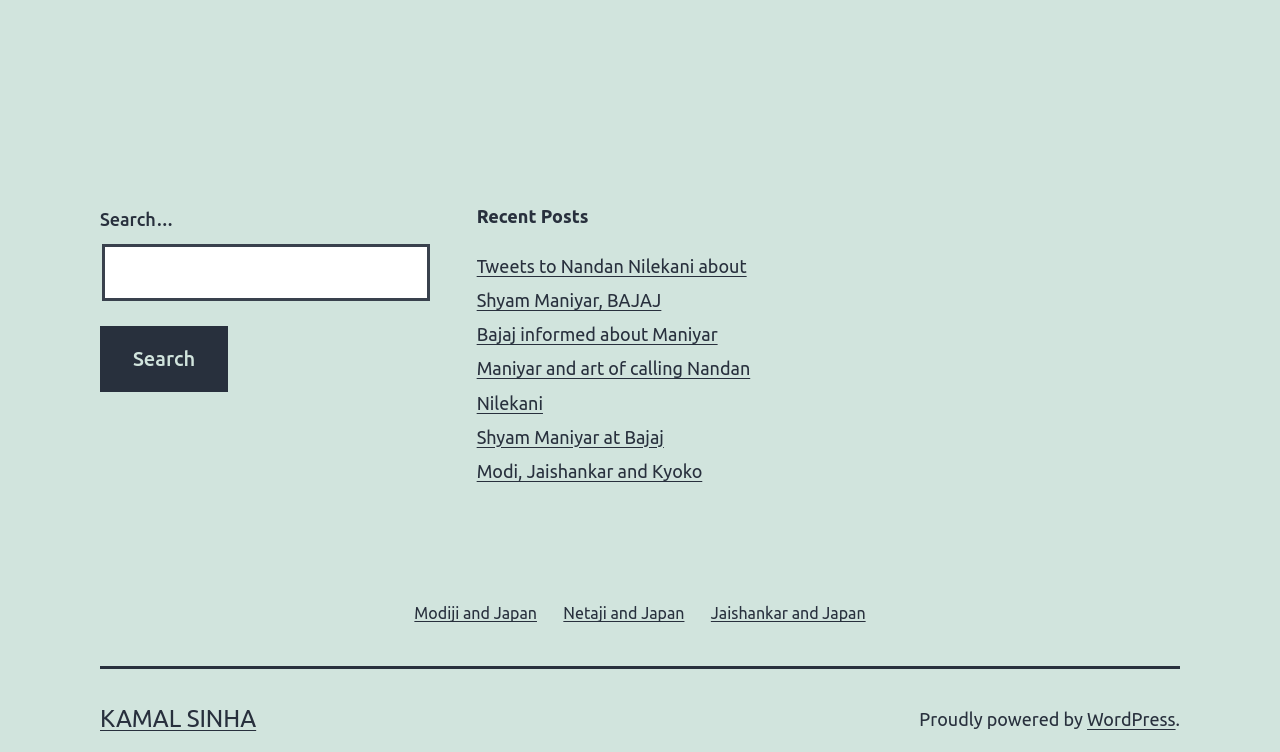Using the given element description, provide the bounding box coordinates (top-left x, top-left y, bottom-right x, bottom-right y) for the corresponding UI element in the screenshot: WordPress

[0.849, 0.943, 0.918, 0.97]